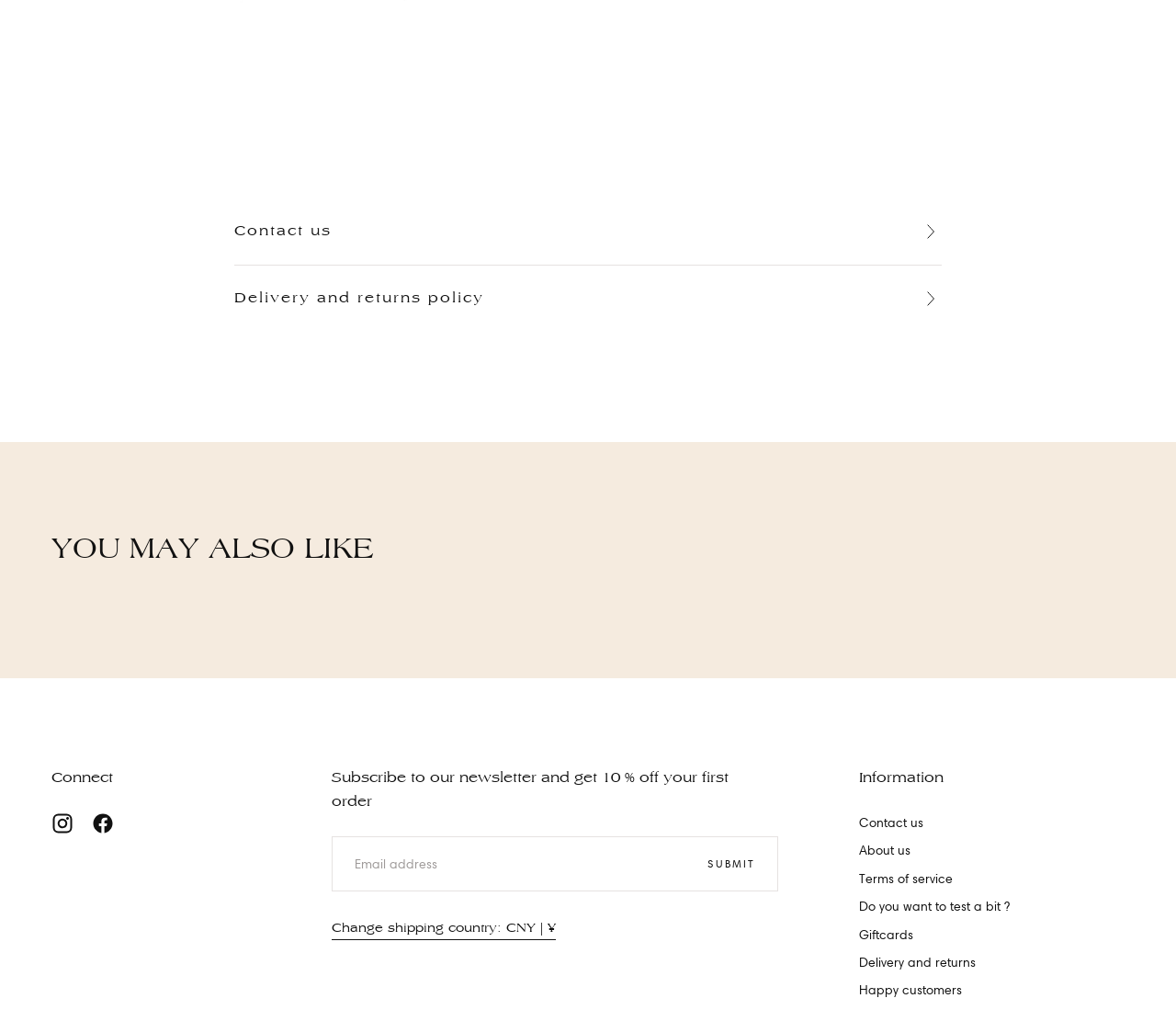Respond to the following question with a brief word or phrase:
What is the function of the 'DisclosureTriangle'?

To expand or collapse content